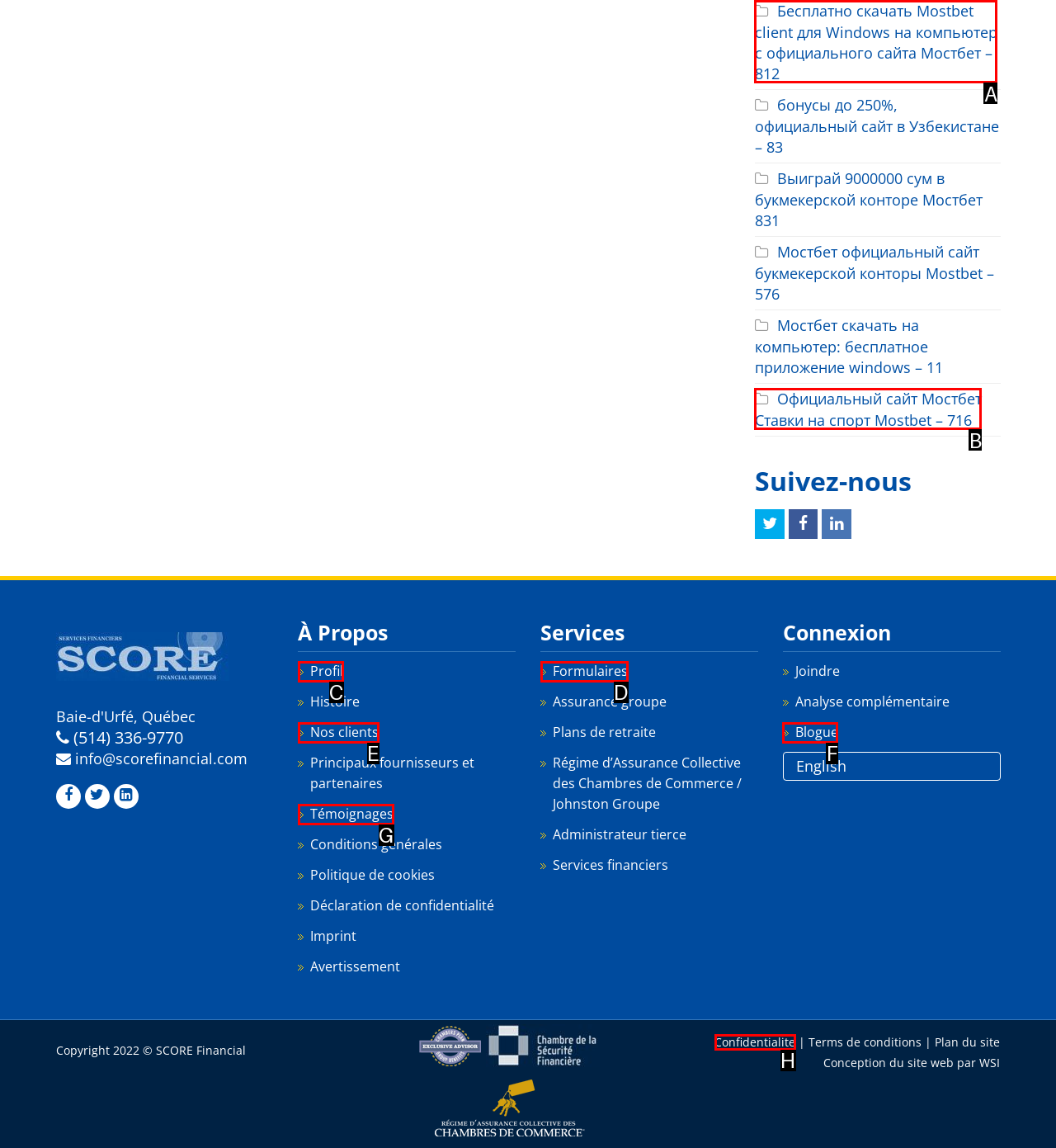Determine the option that best fits the description: Nos clients
Reply with the letter of the correct option directly.

E